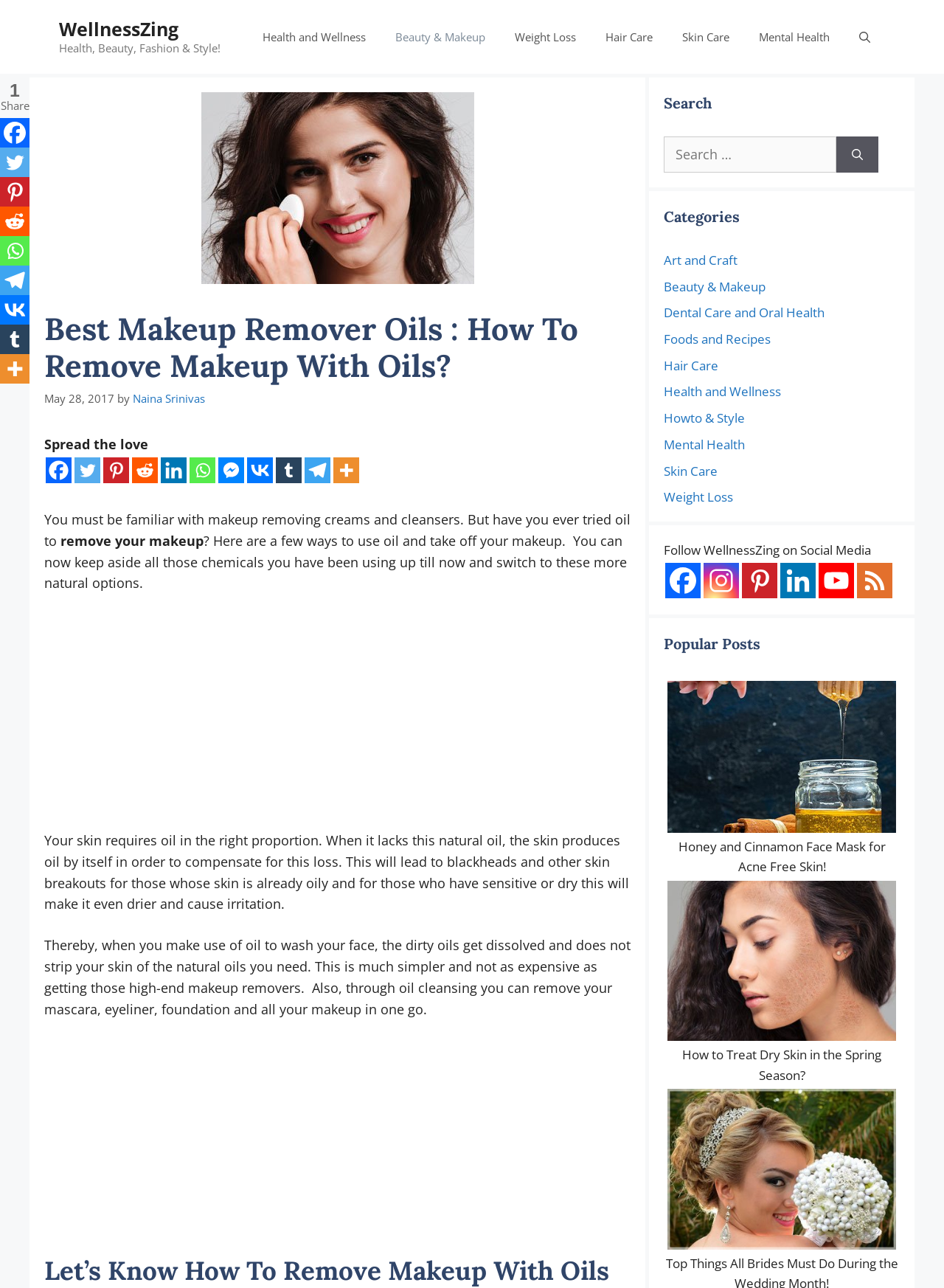Utilize the details in the image to give a detailed response to the question: What is the author's name?

I determined the author's name by looking at the link 'Naina Srinivas' next to the text 'by' in the article heading section.